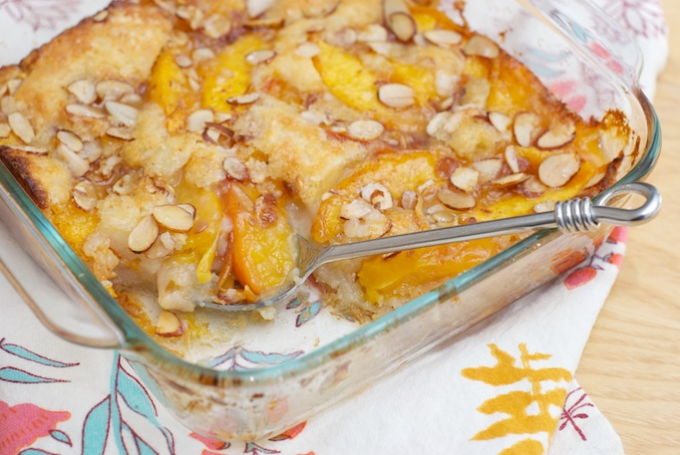Paint a vivid picture with your words by describing the image in detail.

A tantalizing dessert is featured in this image, showcasing a warm, baked dish filled with luscious fruit. The golden-orange slices of peaches are beautifully arranged atop a creamy, custard-like base, all generously sprinkled with sliced almonds that add a delightful crunch. The dish is housed in a clear glass baking dish, allowing the vibrant colors and bubbling juices to shine through. A silver spoon rests at the edge, ready to serve the dessert, hinting at its inviting, homemade appearance. Surrounding the dish is a colorful cloth, enhancing the presentation and suggesting a cozy, casual gathering, perfect for enjoying this comforting treat. The text accompanying the image advises taking a cautious approach to baking time, suggesting that it’s better to err on the side of longer baking for optimal results, especially when the fruit juices are bubbling and appear clear, indicating readiness.